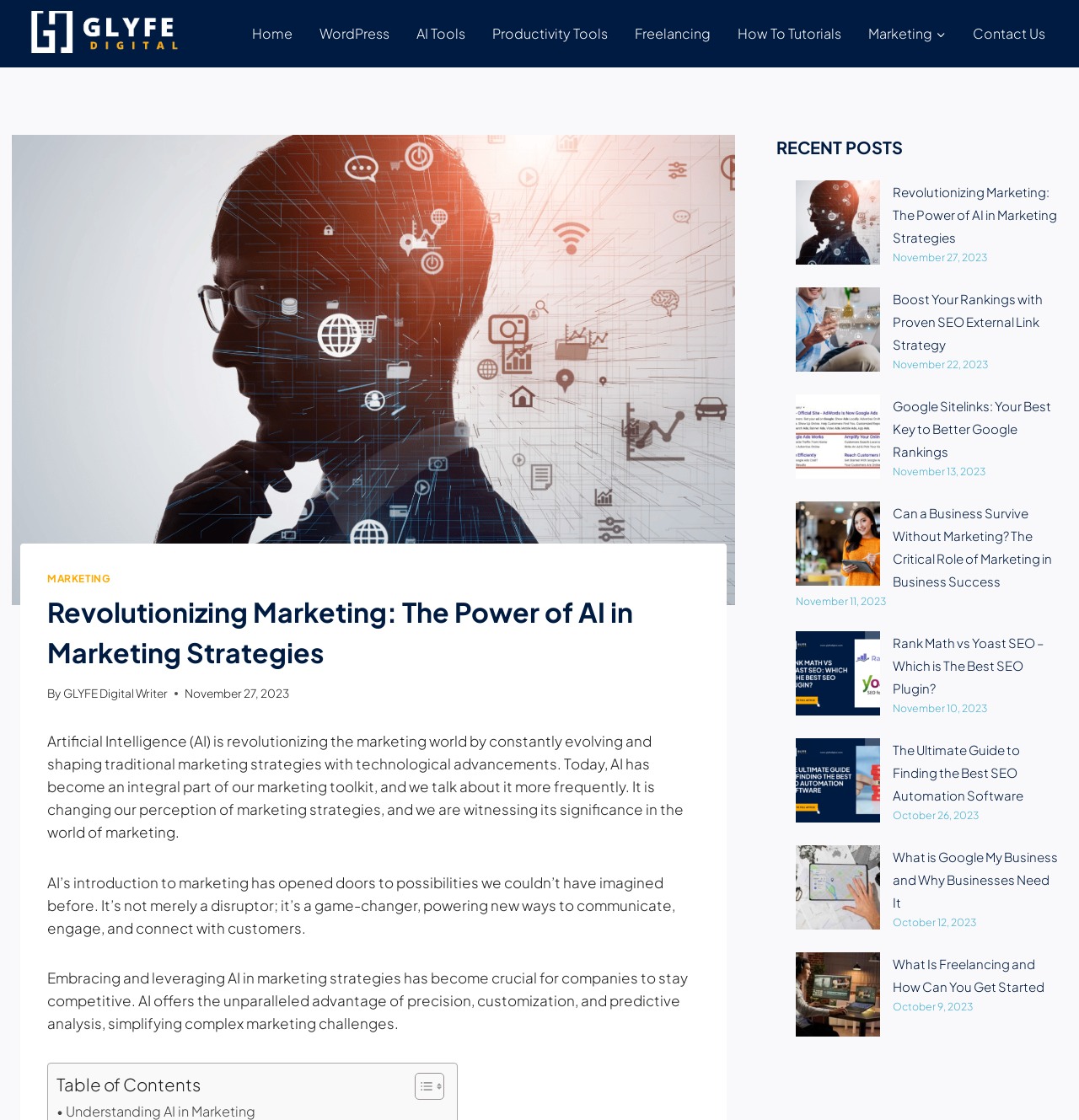Create an elaborate caption for the webpage.

This webpage is focused on the topic of AI in marketing strategies. At the top, there is a navigation bar with links to various sections, including "Home", "WordPress", "AI Tools", "Productivity Tools", "Freelancing", "How To Tutorials", and "Marketing". Below the navigation bar, there is a large image related to AI in marketing, taking up most of the top section of the page.

To the left of the image, there is a header section with a link to "MARKETING" and a heading that reads "Revolutionizing Marketing: The Power of AI in Marketing Strategies". Below the heading, there is a paragraph of text that discusses the impact of AI on marketing strategies, followed by two more paragraphs that elaborate on the benefits of AI in marketing.

On the right side of the page, there is a table of contents with a toggle button to expand or collapse it. Below the table of contents, there is a section titled "RECENT POSTS" that displays a list of recent articles related to AI in marketing, each with a thumbnail image, a title, and a date. The articles are arranged in a grid layout, with three columns.

At the very bottom of the page, there is a button to scroll back to the top.